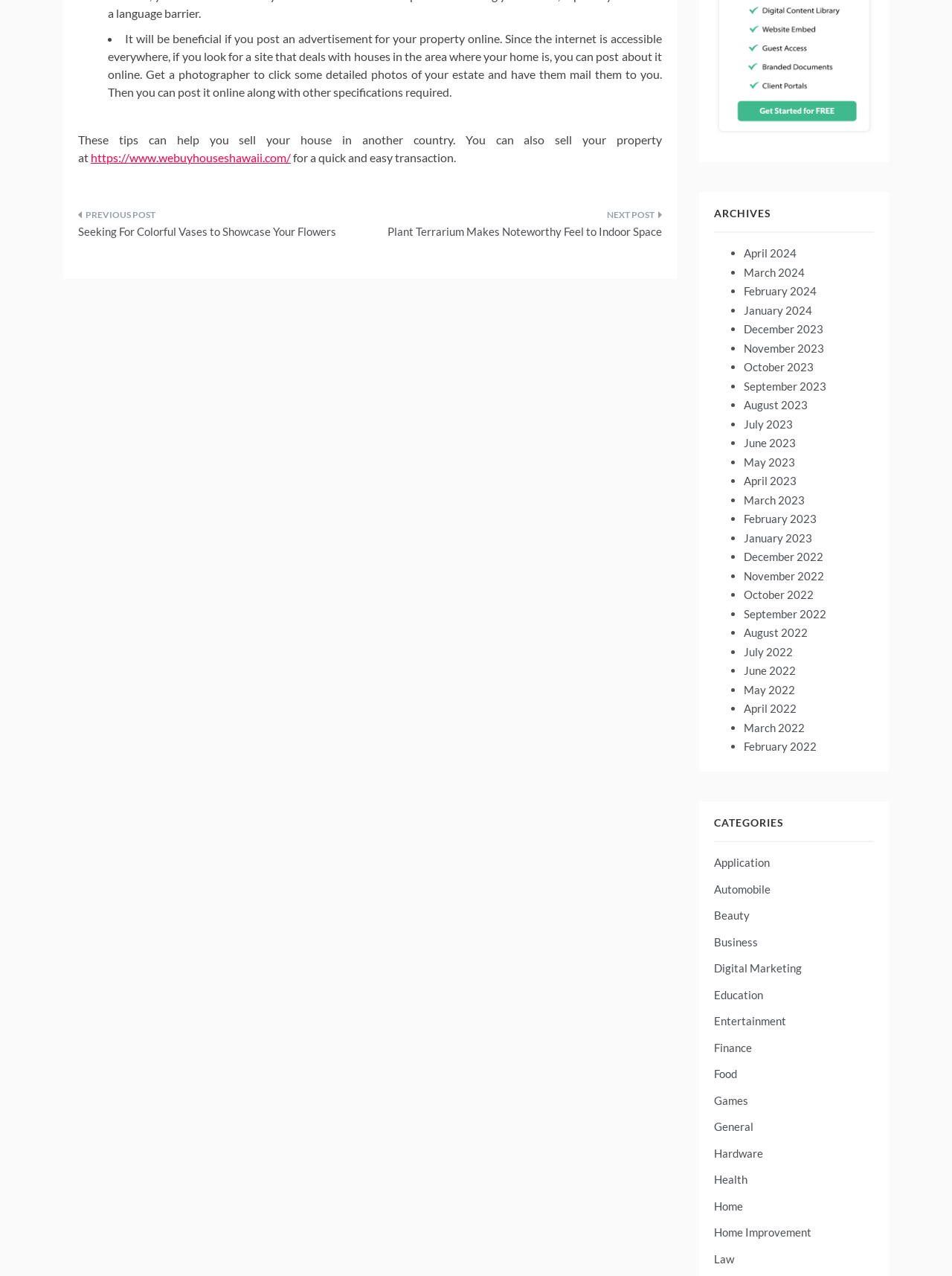What is the topic of the post?
Please use the image to provide an in-depth answer to the question.

The topic of the post can be inferred from the text content, which provides tips on how to sell a house in another country. The text mentions posting an advertisement online, getting a photographer to take detailed photos, and selling the property at a specific website.